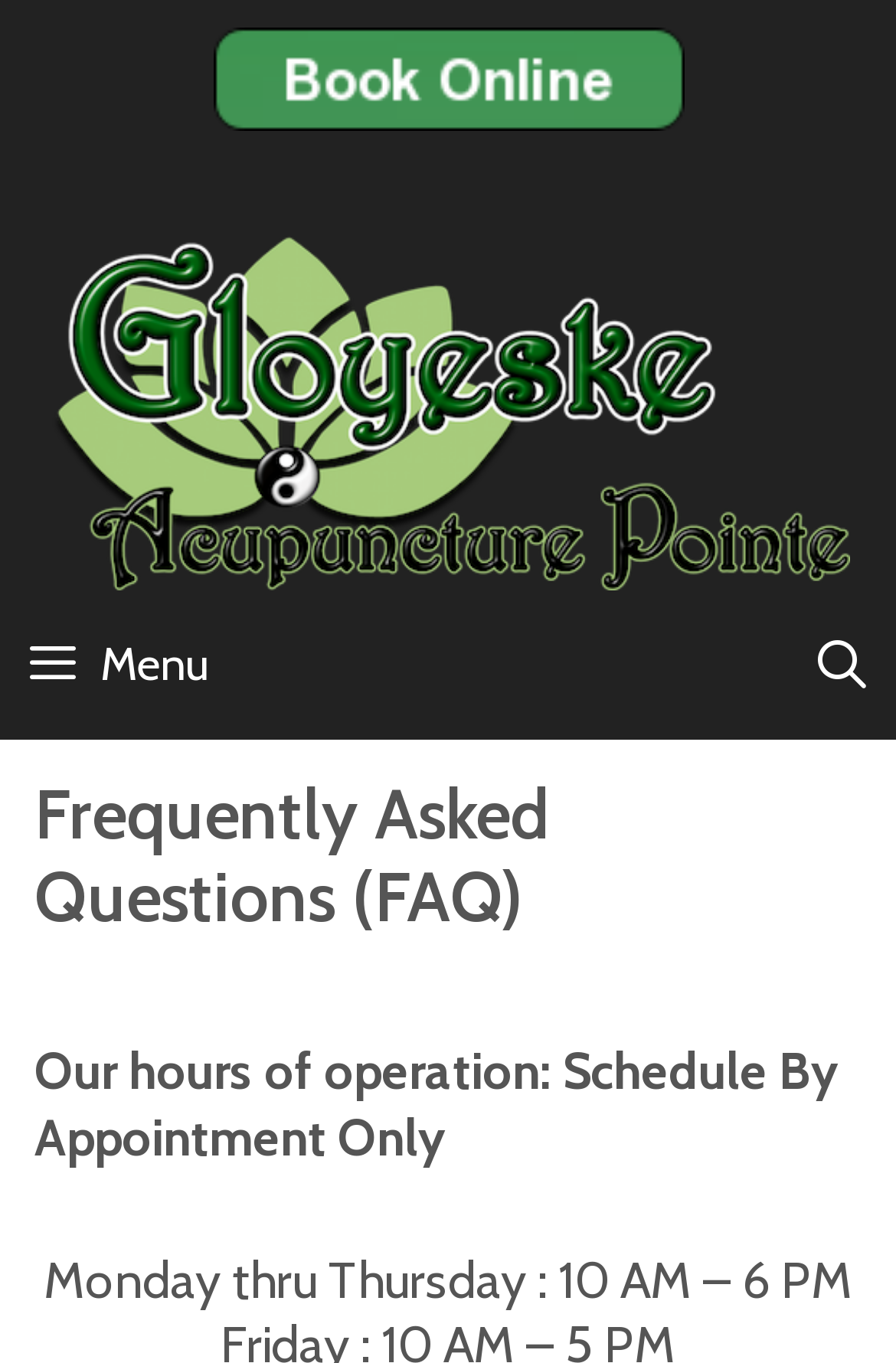What is the operation mode of the acupuncture pointe?
Look at the screenshot and respond with a single word or phrase.

By Appointment Only